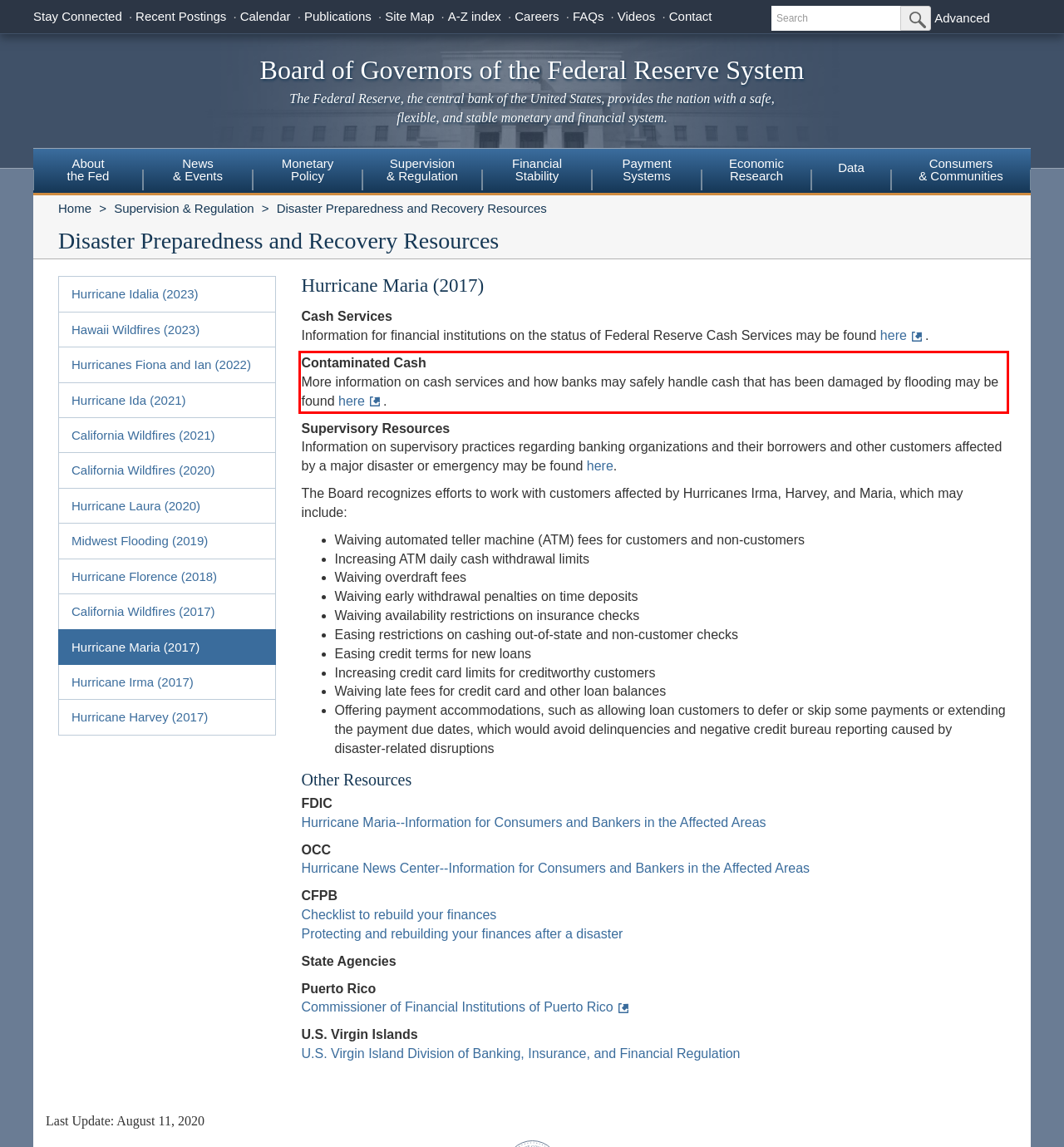Using the provided screenshot of a webpage, recognize and generate the text found within the red rectangle bounding box.

Contaminated Cash More information on cash services and how banks may safely handle cash that has been damaged by flooding may be found here.